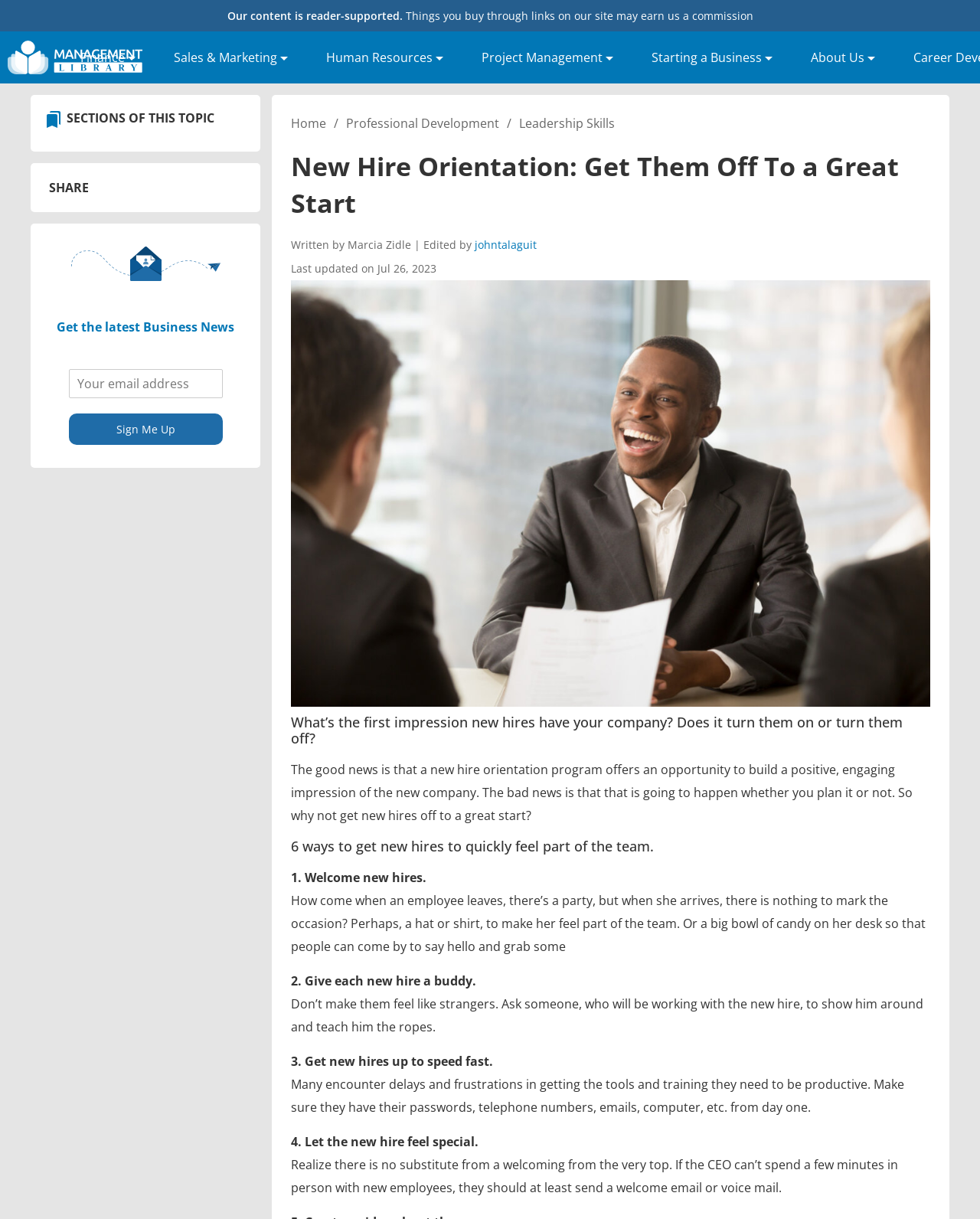Using the information in the image, could you please answer the following question in detail:
Who is the author of the article?

I found the answer by looking at the text below the main heading, which says 'Written by Marcia Zidle | Edited by johntalaguit'. This indicates that Marcia Zidle is the author of the article.